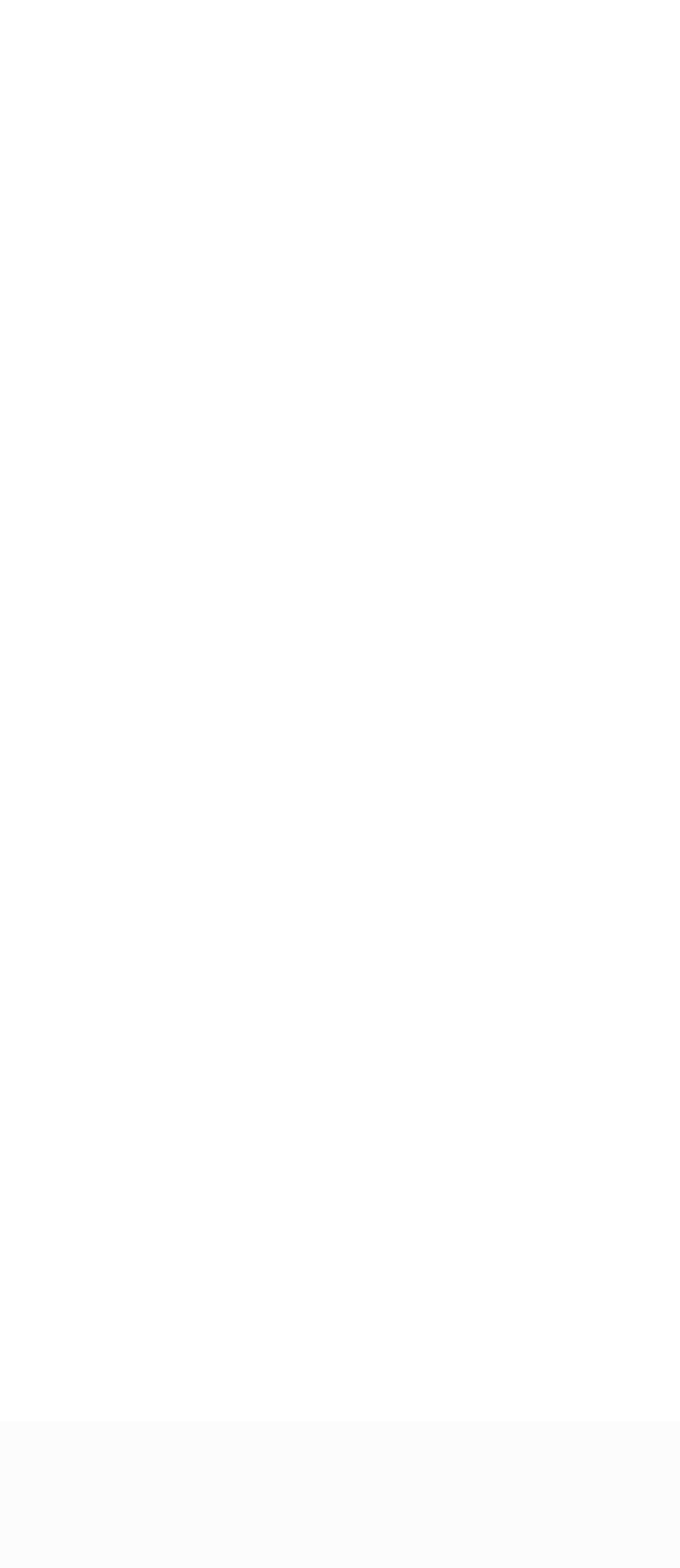Who designed the website?
Provide a short answer using one word or a brief phrase based on the image.

JAM Digital